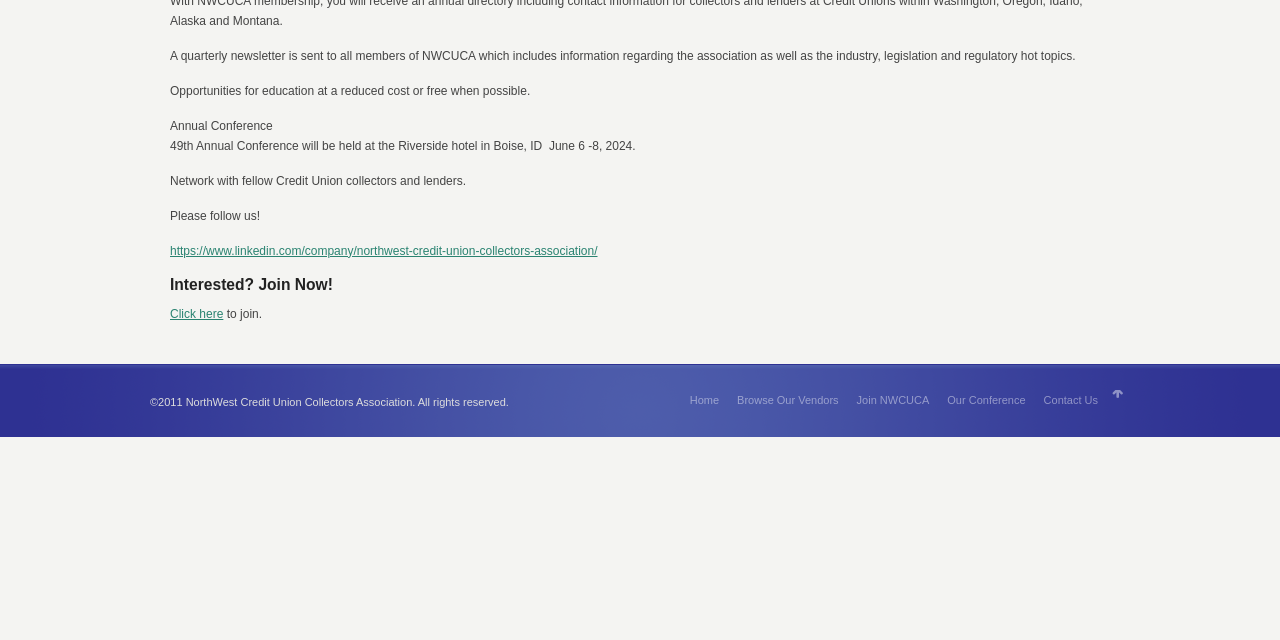Based on the element description: "Join NWCUCA", identify the UI element and provide its bounding box coordinates. Use four float numbers between 0 and 1, [left, top, right, bottom].

[0.669, 0.616, 0.726, 0.635]